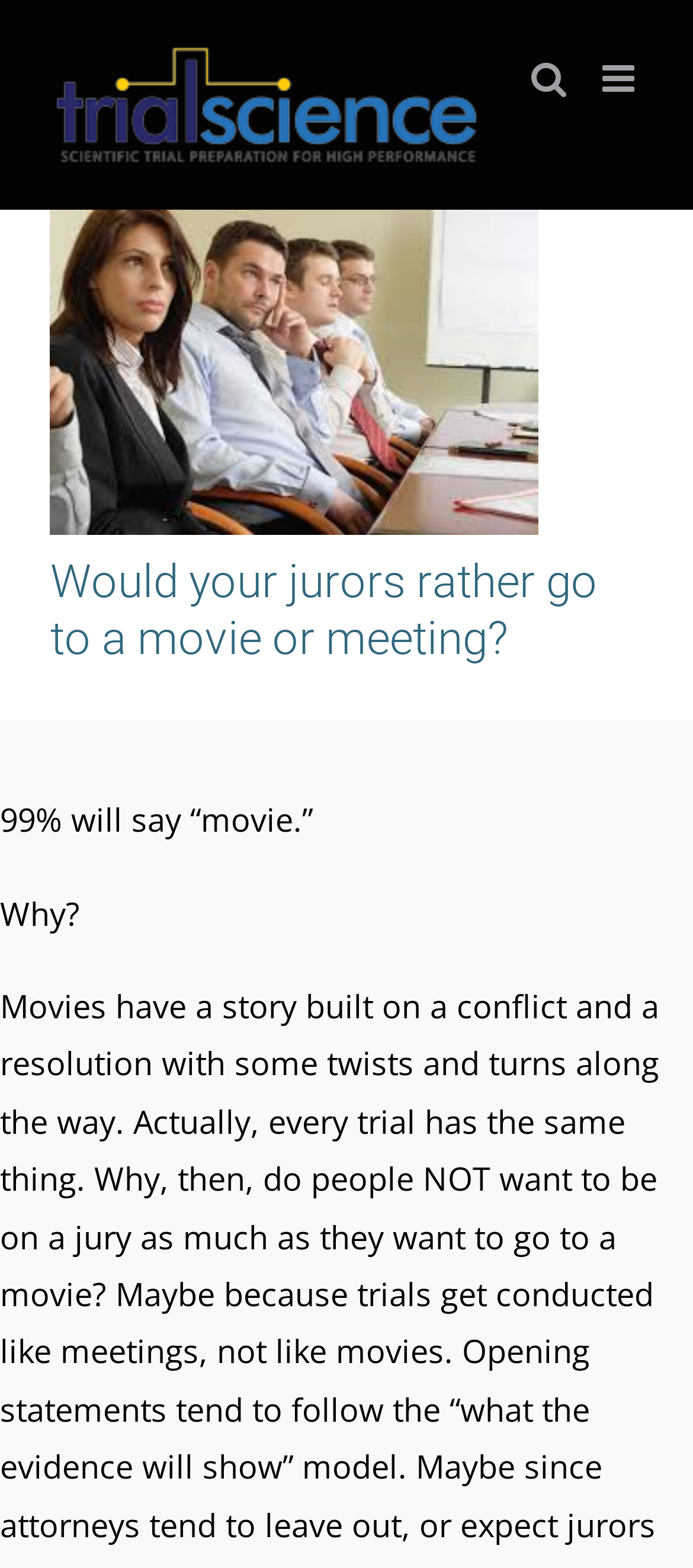Based on the element description: "aria-label="Toggle mobile menu"", identify the bounding box coordinates for this UI element. The coordinates must be four float numbers between 0 and 1, listed as [left, top, right, bottom].

[0.869, 0.039, 0.923, 0.062]